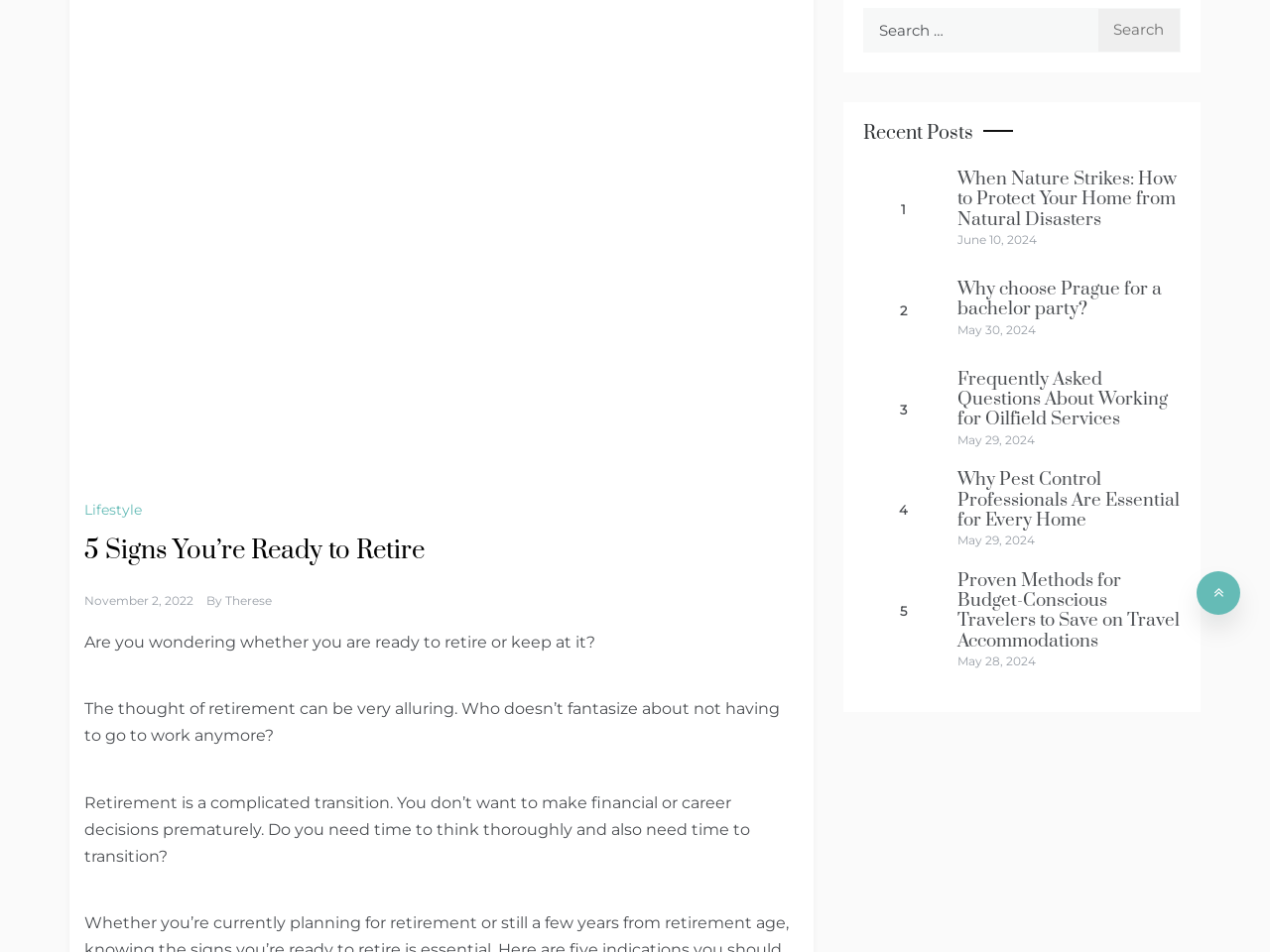Find the bounding box coordinates for the HTML element described in this sentence: "Quick view". Provide the coordinates as four float numbers between 0 and 1, in the format [left, top, right, bottom].

None